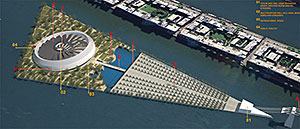Generate a complete and detailed caption for the image.

This image depicts the aerial view of the MH17 Memorial and Park located in Amsterdam, Netherlands. The design is thoughtful and symbolic, commemorating the tragic loss of 298 lives in the disaster. The structure features a circular monument at the centerpiece, which symbolizes unity and remembrance, set amidst a landscape that incorporates greenery and water features. A triangular pathway leads visitors towards the memorial, creating a journey that is both reflective and immersive. Notably, the design evokes the sensation of ascending into the sky, paralleling the experience of boarding an aircraft. Throughout the journey, visitors can hear the sound of airplanes, enhancing the connection to the memorial's poignant narrative. This innovative concept not only serves as a place of remembrance but also engages the community by integrating nature and architecture into a meaningful tribute.